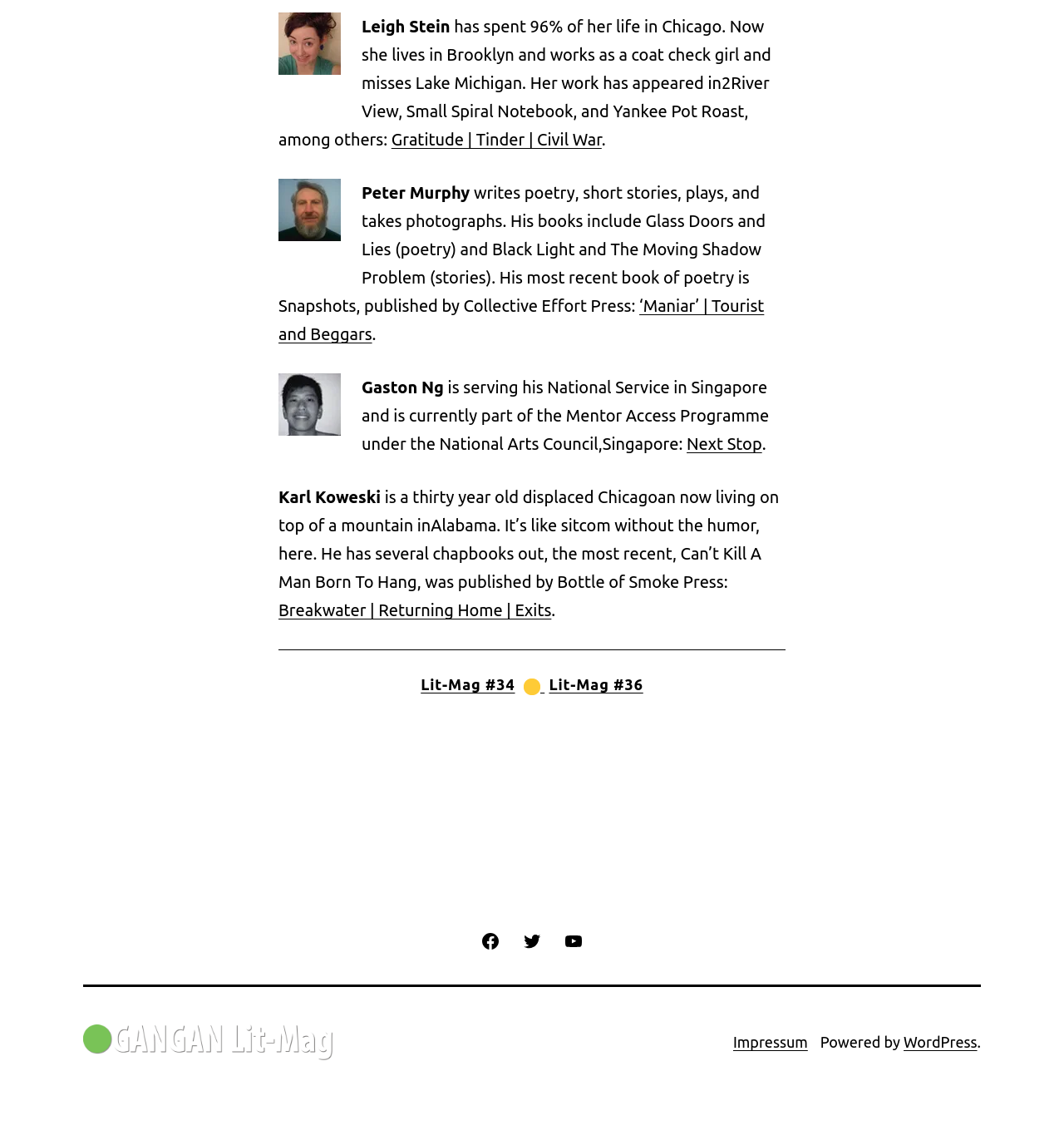Provide the bounding box coordinates, formatted as (top-left x, top-left y, bottom-right x, bottom-right y), with all values being floating point numbers between 0 and 1. Identify the bounding box of the UI element that matches the description: Next Stop

[0.645, 0.381, 0.716, 0.398]